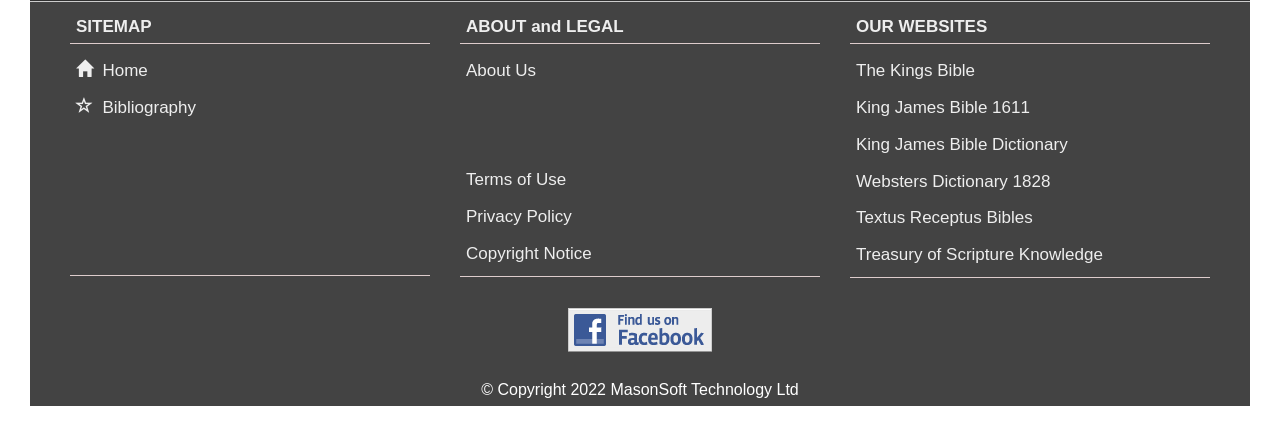Specify the bounding box coordinates of the region I need to click to perform the following instruction: "view about us". The coordinates must be four float numbers in the range of 0 to 1, i.e., [left, top, right, bottom].

[0.359, 0.125, 0.423, 0.197]